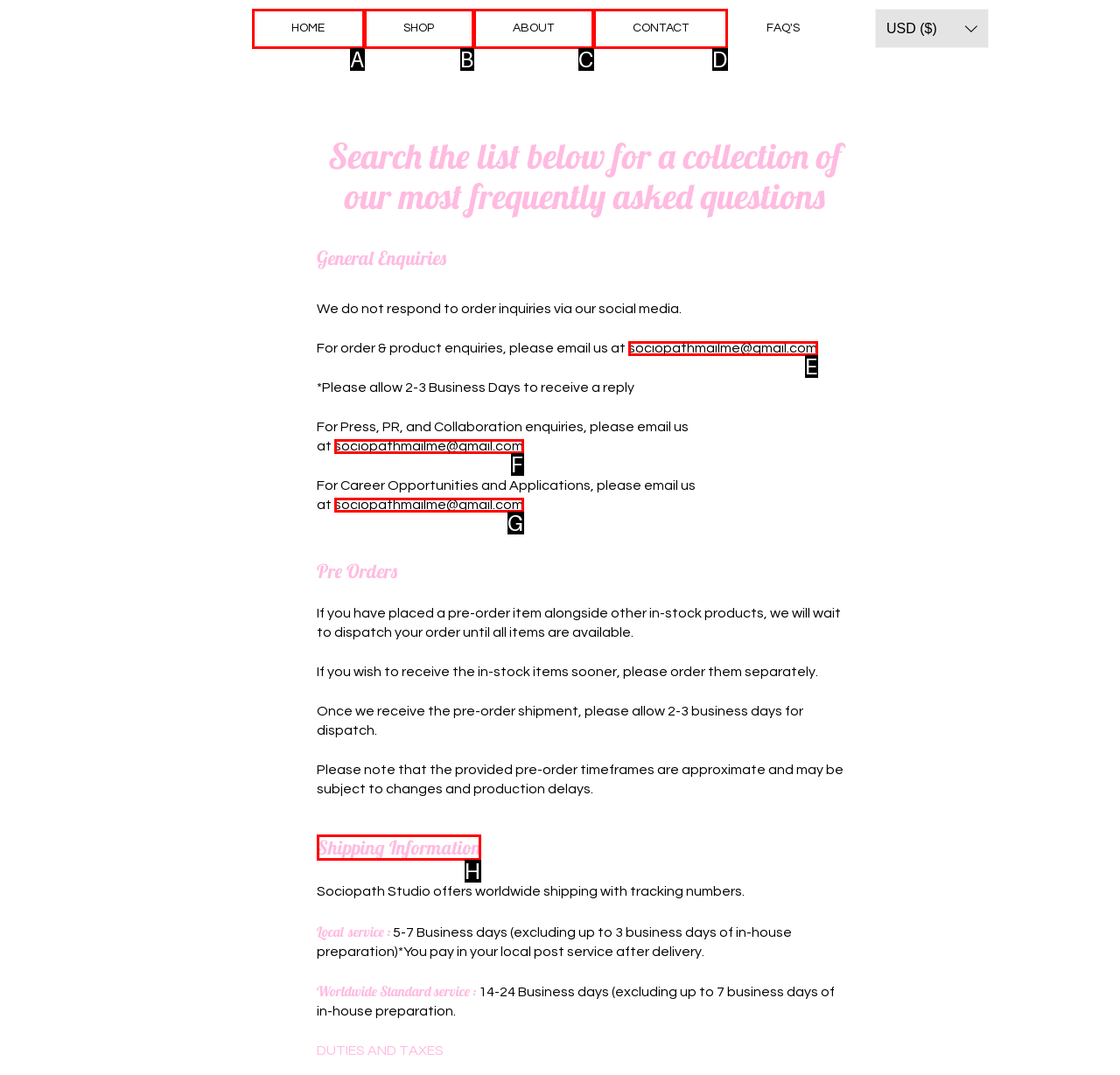Point out which HTML element you should click to fulfill the task: View Shipping Information.
Provide the option's letter from the given choices.

H